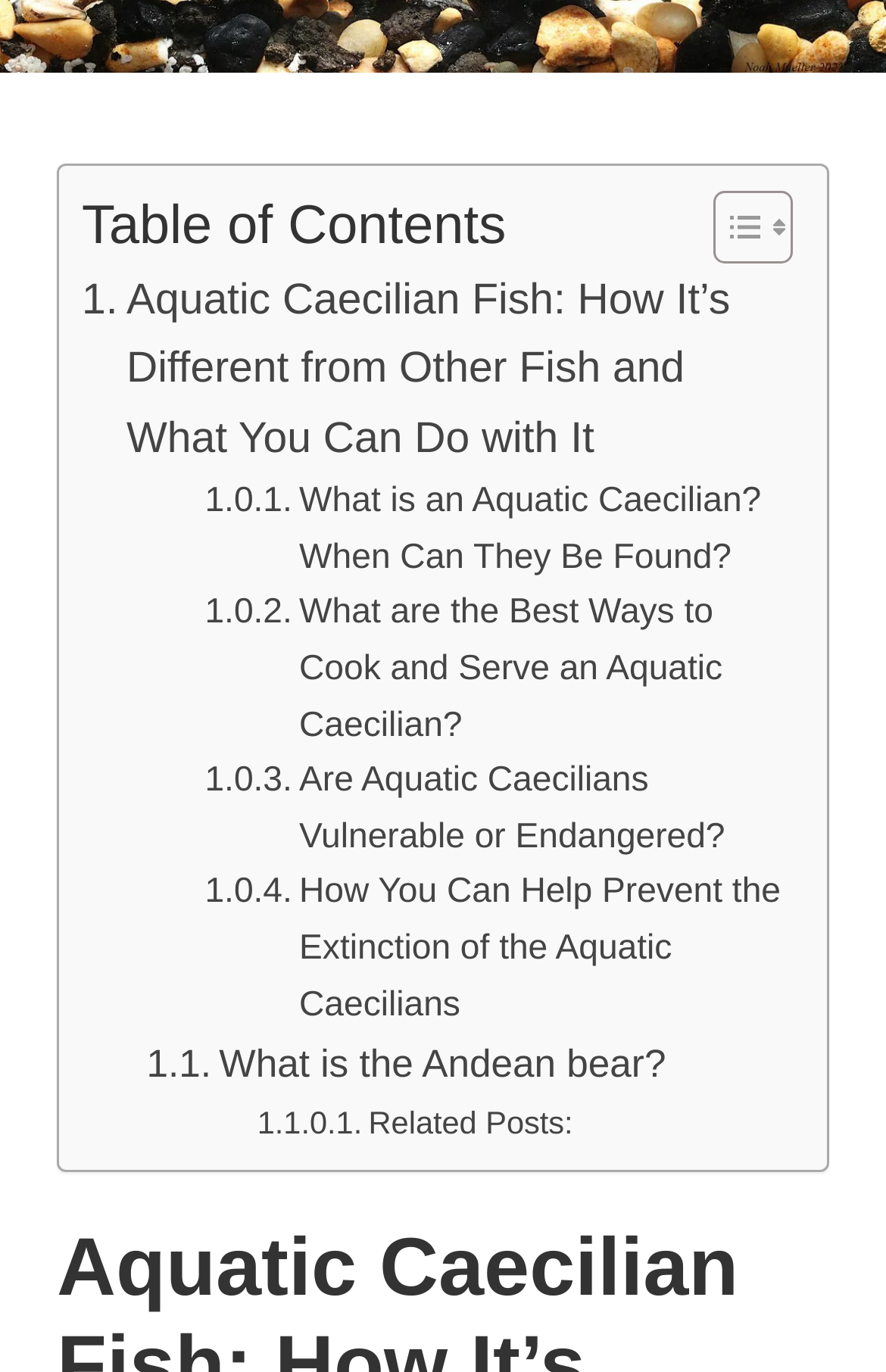What is the last link in the Table of Contents about?
Please respond to the question with as much detail as possible.

The last link in the Table of Contents has the text '. How You Can Help Prevent the Extinction of the Aquatic Caecilians', indicating that it is about preventing the extinction of Aquatic Caecilians.